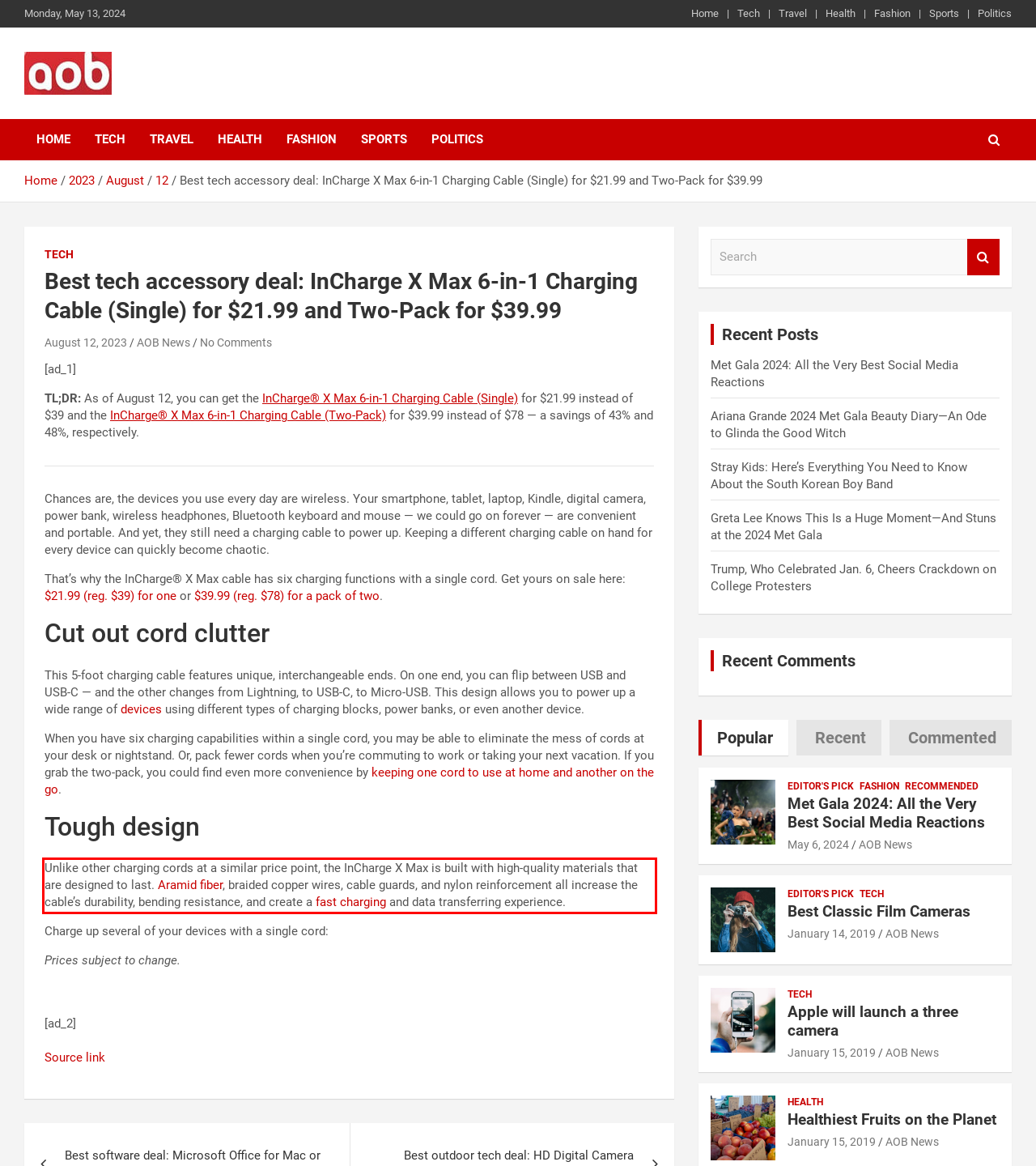Analyze the webpage screenshot and use OCR to recognize the text content in the red bounding box.

Unlike other charging cords at a similar price point, the InCharge X Max is built with high-quality materials that are designed to last. Aramid fiber, braided copper wires, cable guards, and nylon reinforcement all increase the cable’s durability, bending resistance, and create a fast charging and data transferring experience.